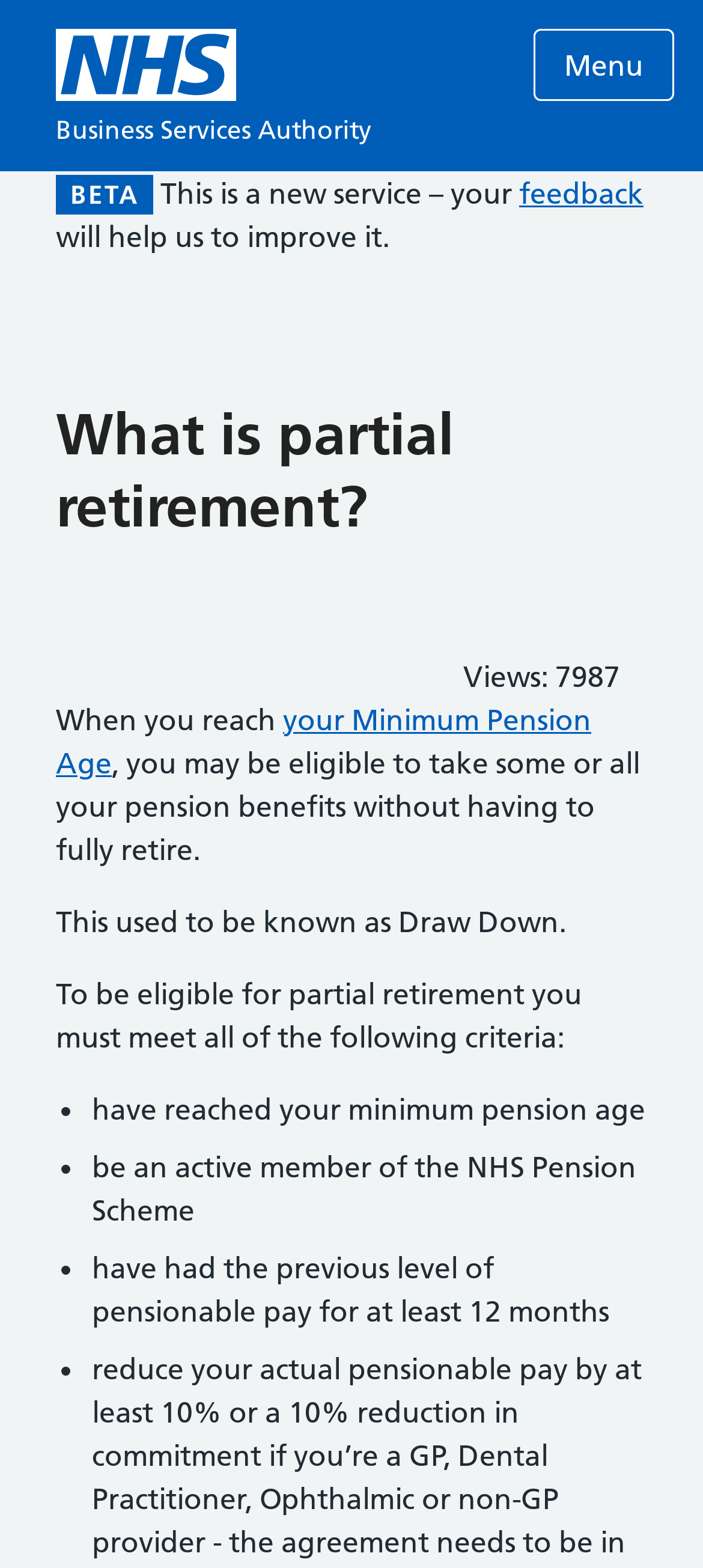From the screenshot, find the bounding box of the UI element matching this description: "your Minimum Pension Age". Supply the bounding box coordinates in the form [left, top, right, bottom], each a float between 0 and 1.

[0.079, 0.447, 0.841, 0.498]